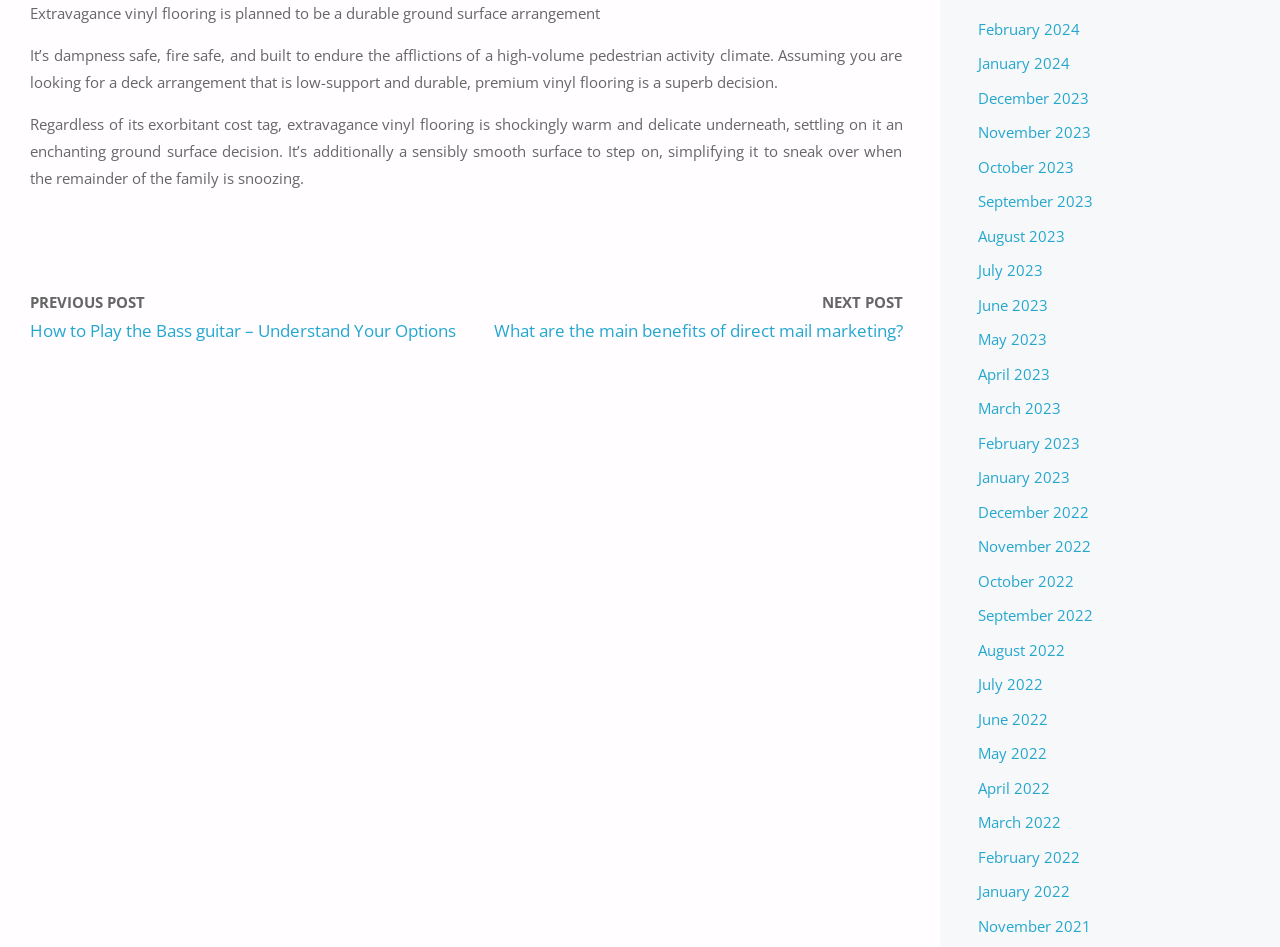Locate the bounding box coordinates of the element you need to click to accomplish the task described by this instruction: "Click on the 'February 2024' link".

[0.764, 0.02, 0.844, 0.041]